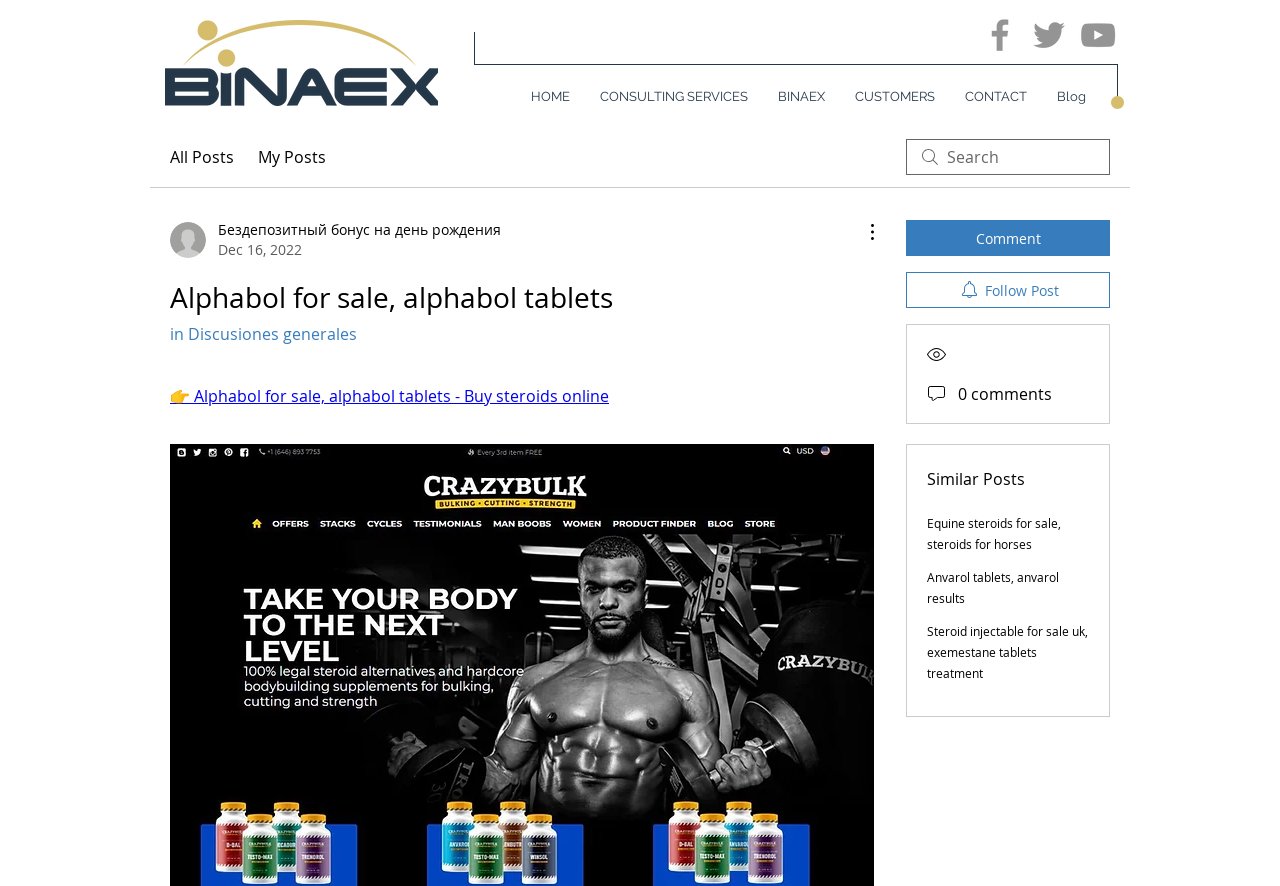Please identify the bounding box coordinates of the clickable area that will allow you to execute the instruction: "View BINAEX consulting services".

[0.457, 0.093, 0.596, 0.126]